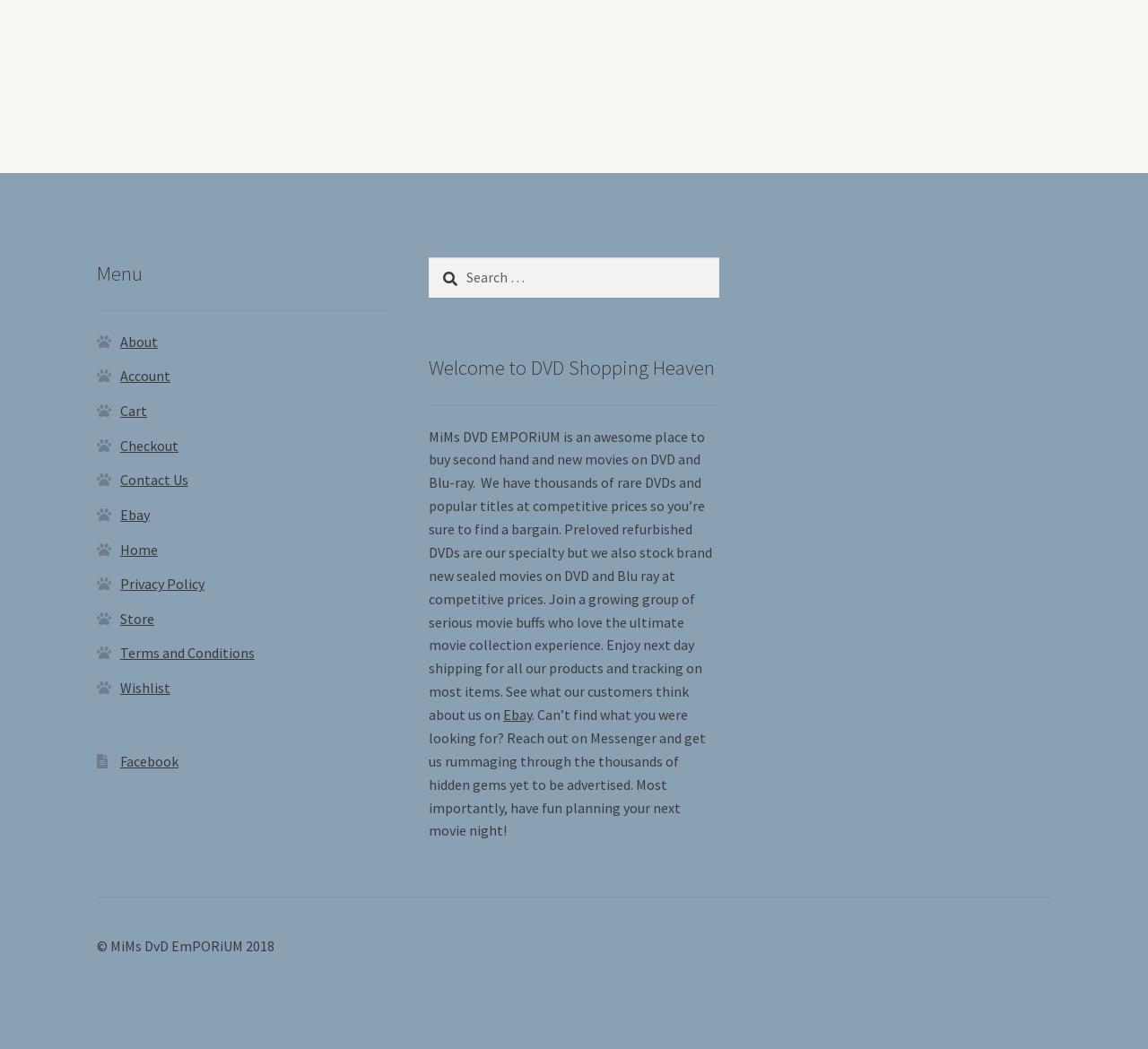Locate the bounding box coordinates of the area you need to click to fulfill this instruction: 'Contact Us'. The coordinates must be in the form of four float numbers ranging from 0 to 1: [left, top, right, bottom].

[0.105, 0.449, 0.164, 0.466]